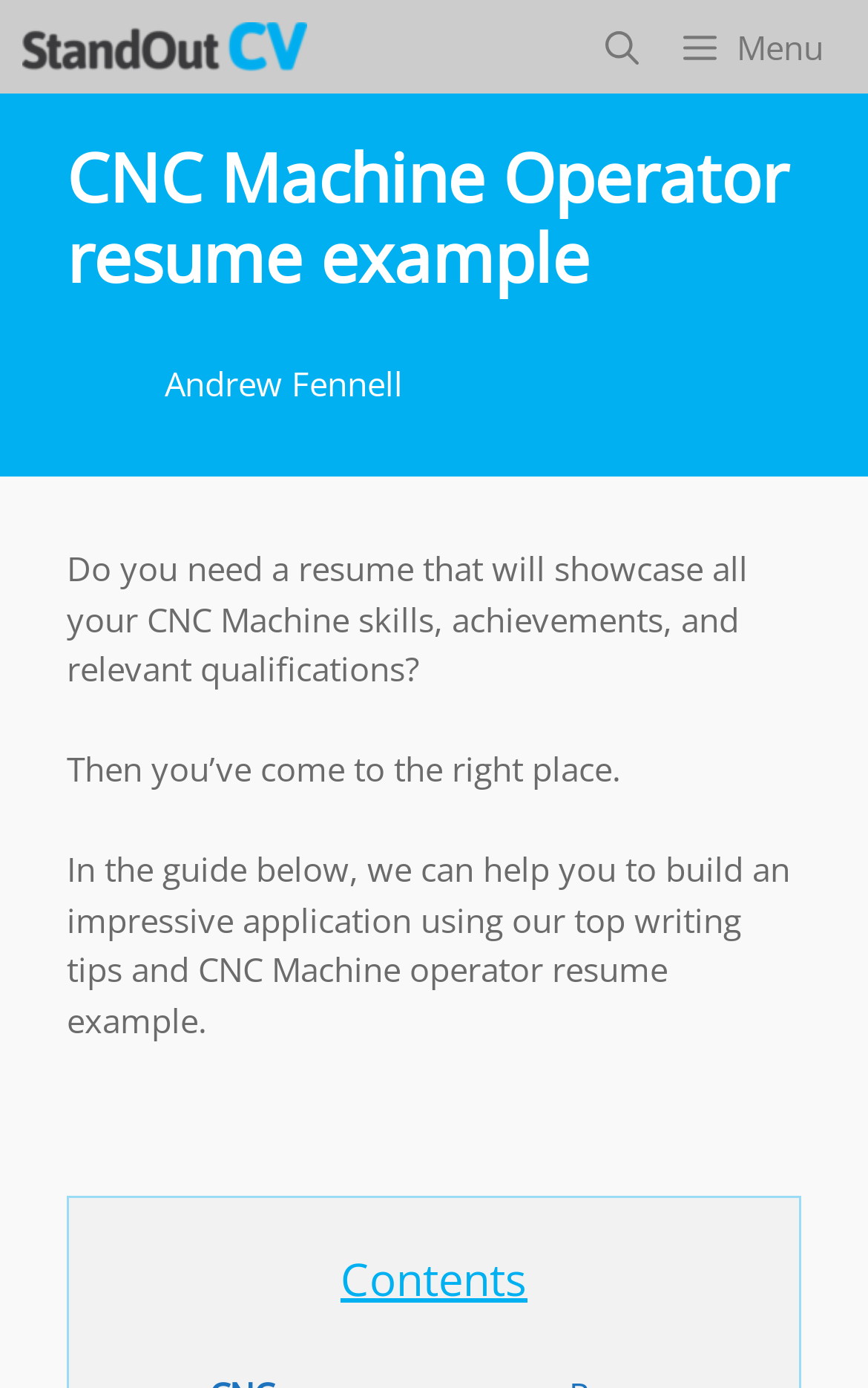Find the bounding box coordinates for the HTML element specified by: "Menu".

[0.787, 0.0, 1.0, 0.067]